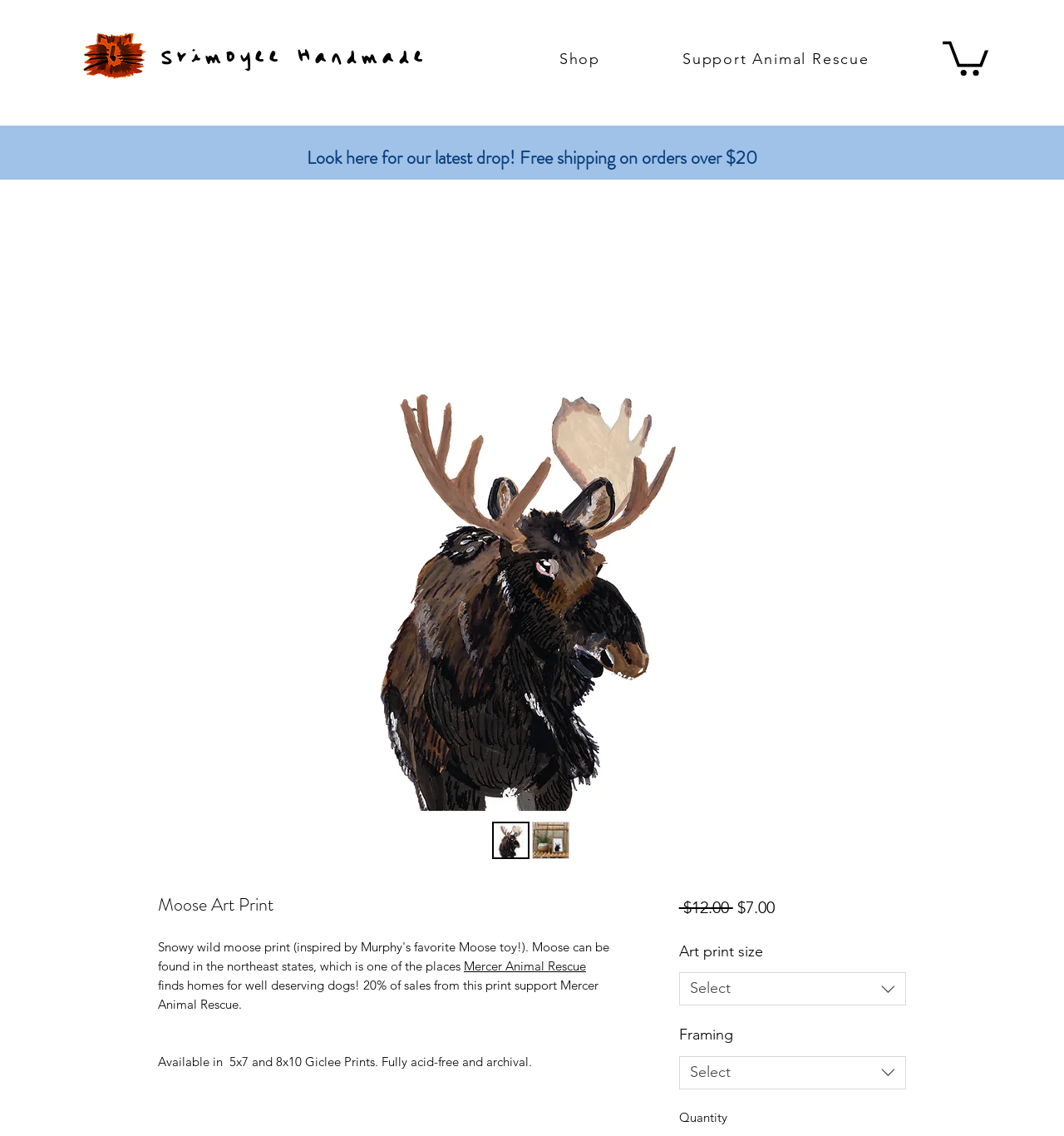Determine the bounding box coordinates of the clickable region to execute the instruction: "Select art print size". The coordinates should be four float numbers between 0 and 1, denoted as [left, top, right, bottom].

[0.638, 0.856, 0.852, 0.885]